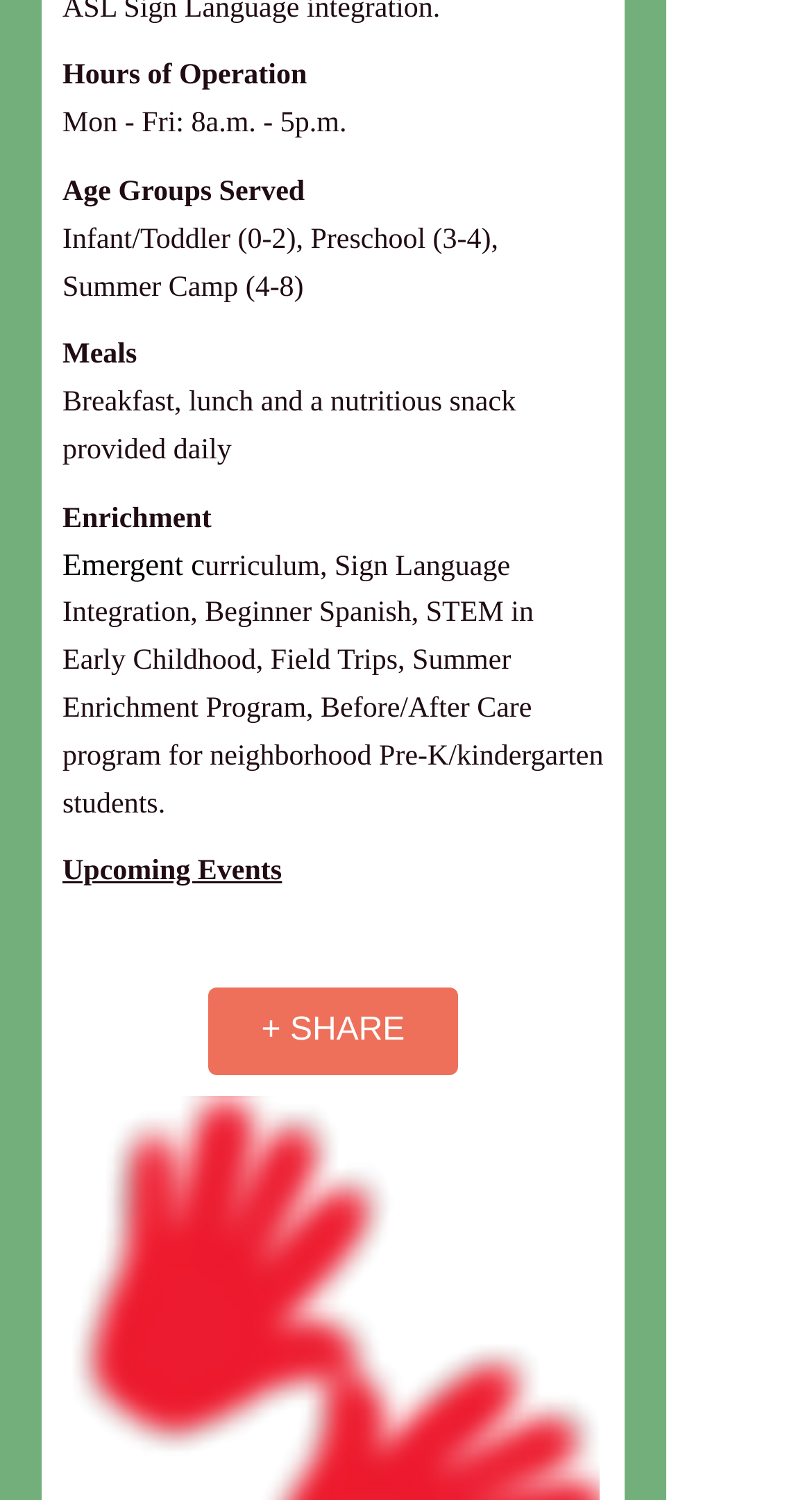Answer briefly with one word or phrase:
What is the purpose of the '+ SHARE' button?

To share the page